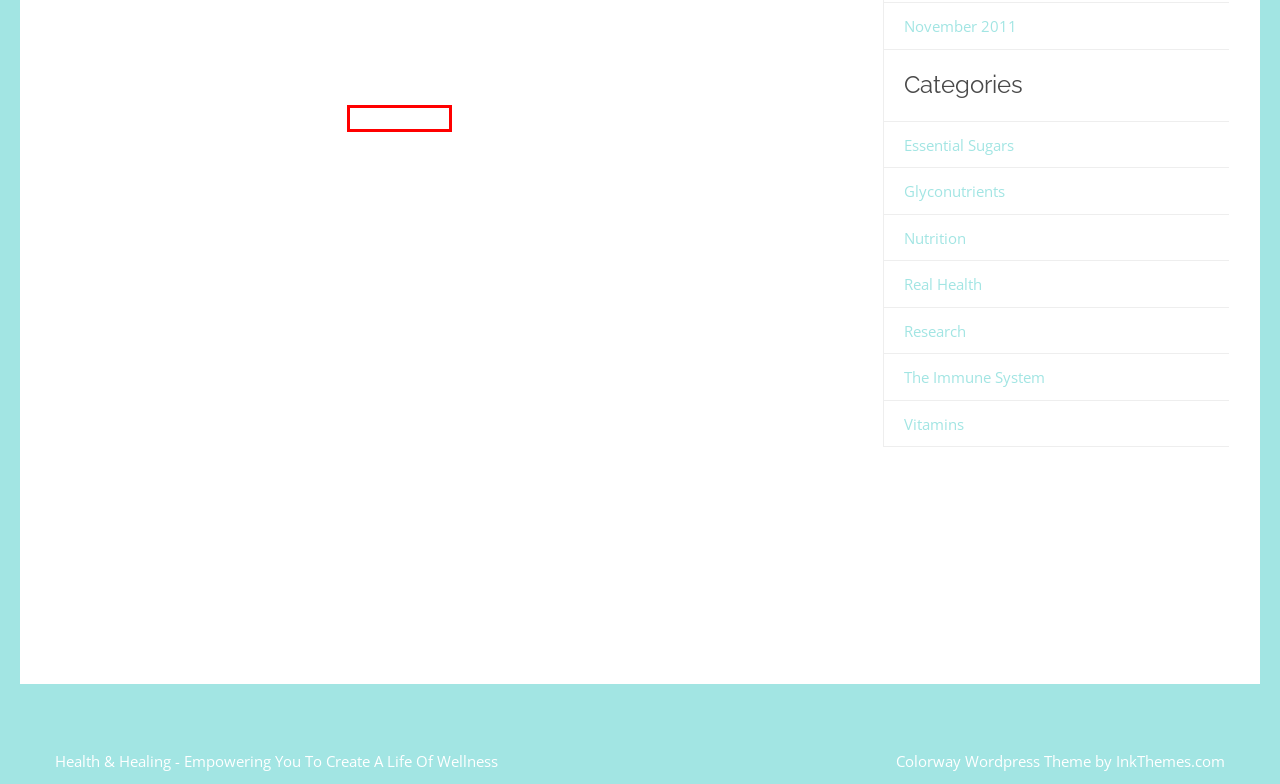Given a screenshot of a webpage with a red rectangle bounding box around a UI element, select the best matching webpage description for the new webpage that appears after clicking the highlighted element. The candidate descriptions are:
A. The Most Important Nutrient Is The One That’s Missing! - Health & Healing
B. food matrix Archives - Health & Healing
C. November 2011 - Health & Healing
D. glyconutrients Archives - Health & Healing
E. Vitamins Archives - Health & Healing
F. vitamins & minerals Archives - Health & Healing
G. supplementation Archives - Health & Healing
H. immune cells Archives - Health & Healing

D